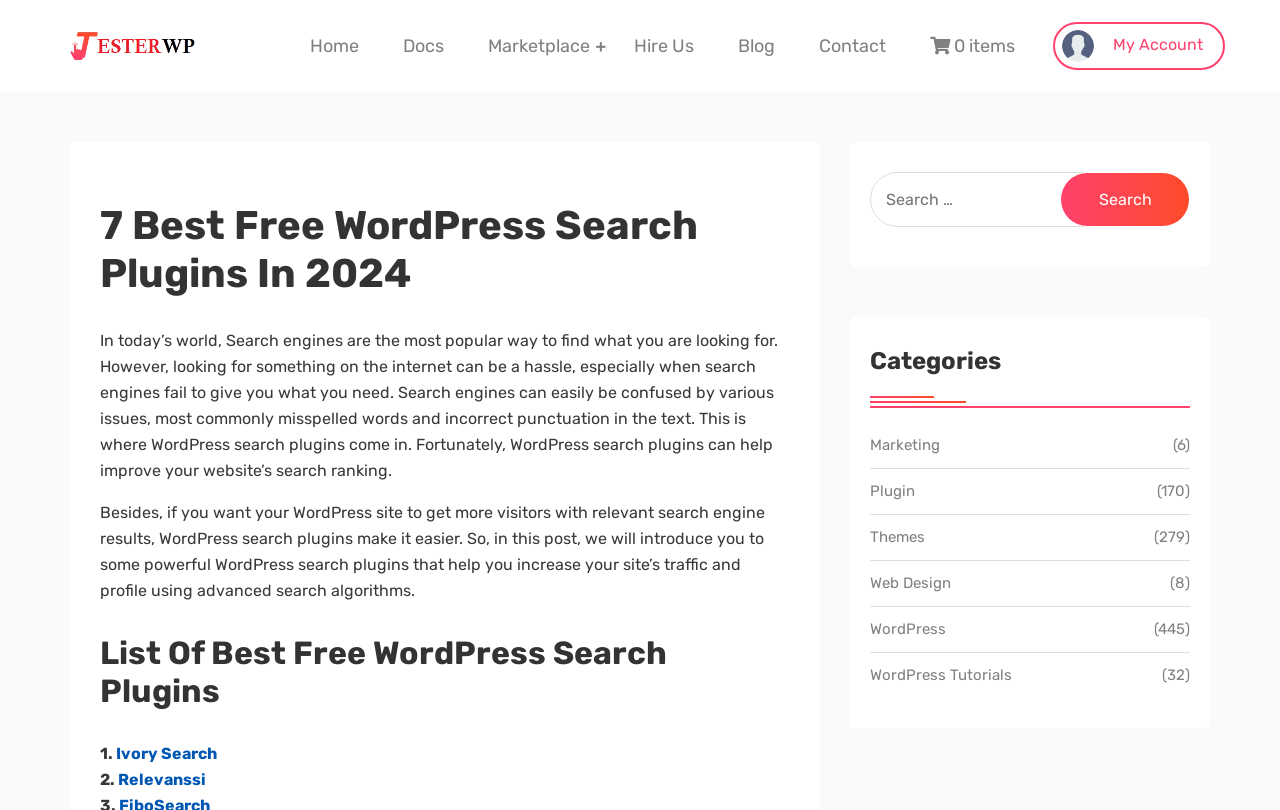Please find the bounding box coordinates of the element's region to be clicked to carry out this instruction: "Search for something".

[0.68, 0.212, 0.93, 0.293]